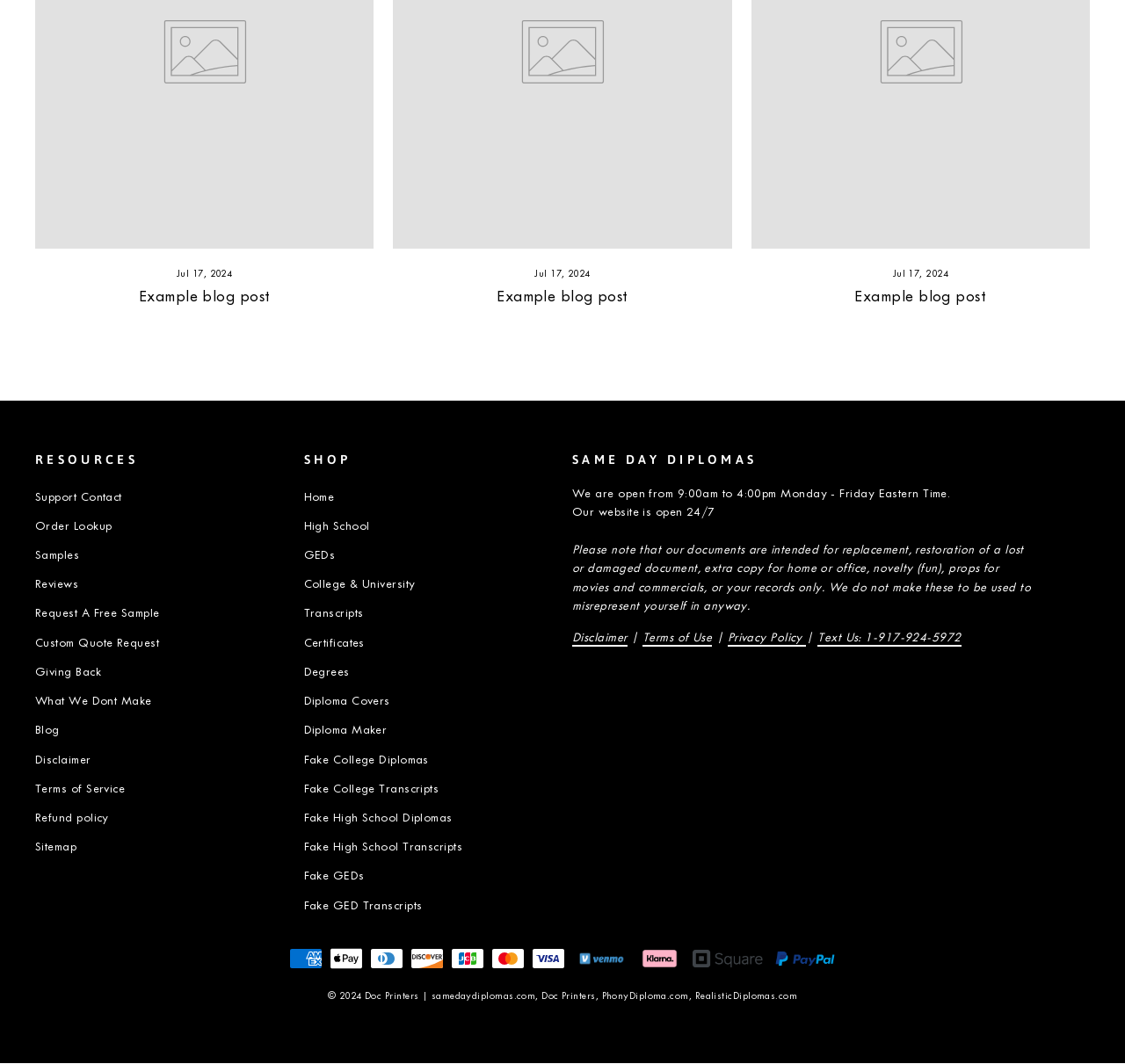Please identify the bounding box coordinates of where to click in order to follow the instruction: "Click on 'Example blog post'".

[0.123, 0.27, 0.24, 0.288]